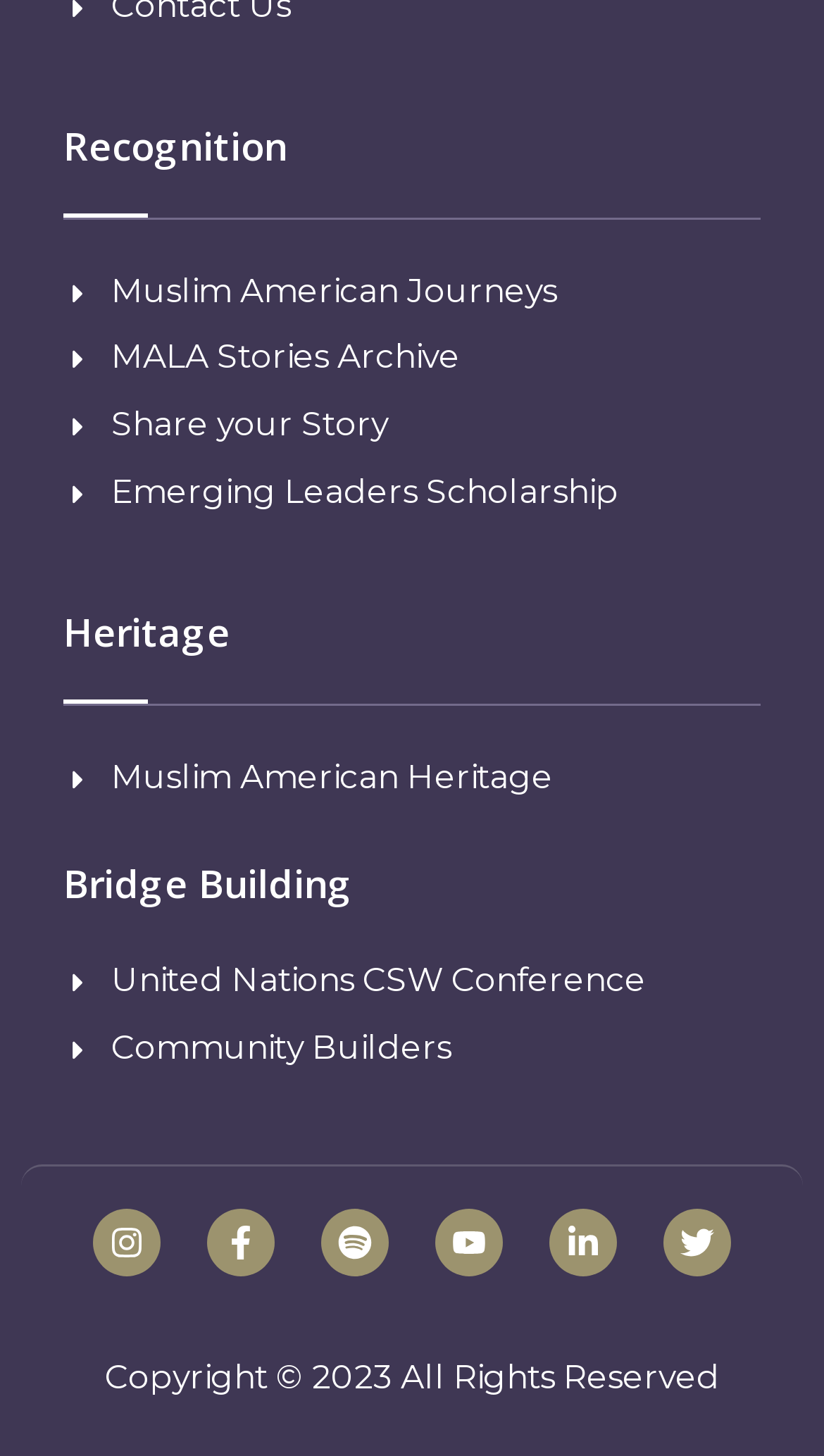Respond to the following question using a concise word or phrase: 
How many links are available in the 'Heritage' section?

1